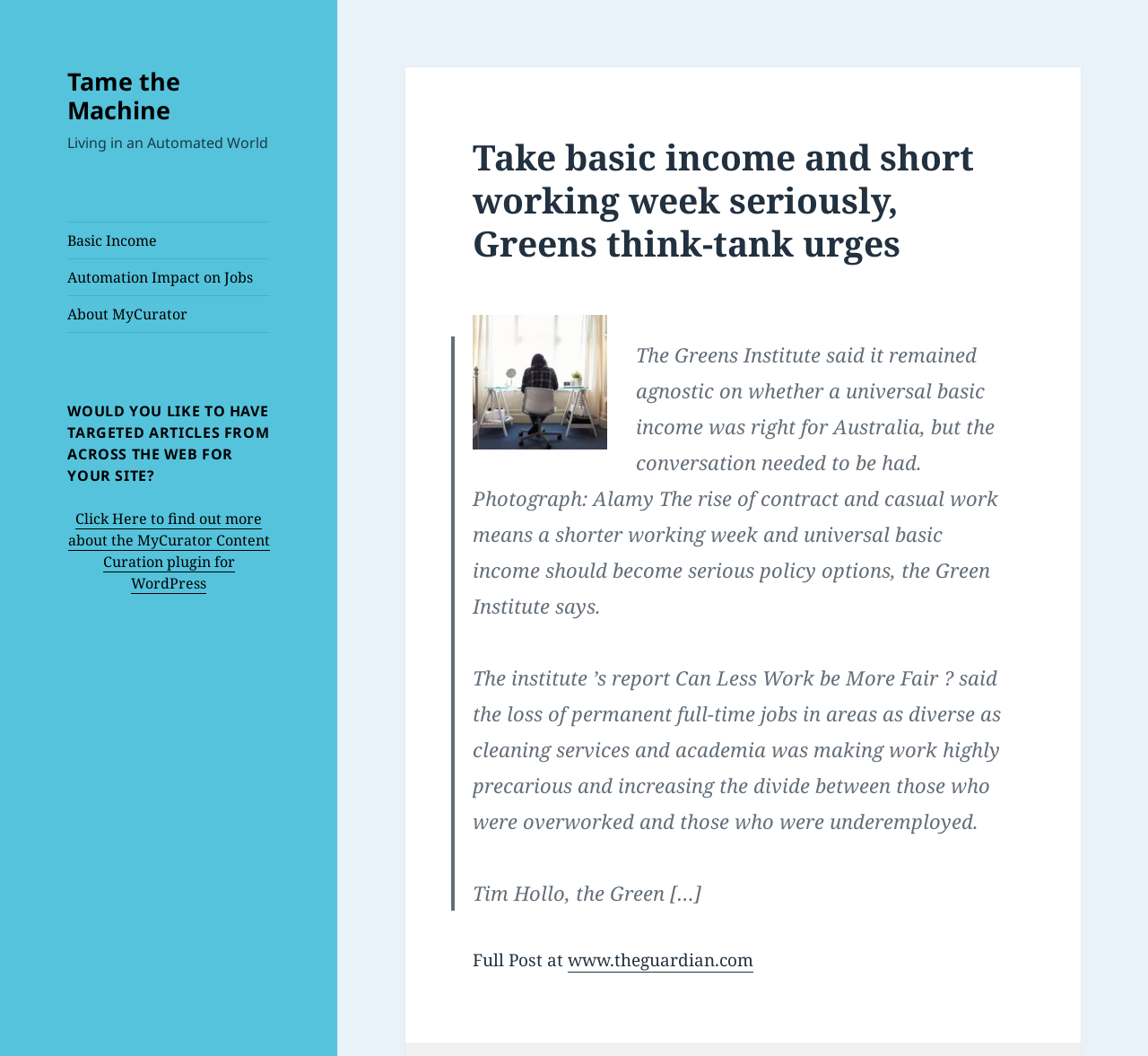What is the topic of the article?
Refer to the image and offer an in-depth and detailed answer to the question.

The topic of the article can be determined by reading the heading 'Take basic income and short working week seriously, Greens think-tank urges' and the static text 'The Greens Institute said it remained agnostic on whether a universal basic income was right for Australia, but the conversation needed to be had.' which indicates that the article is discussing the idea of basic income and short working week.